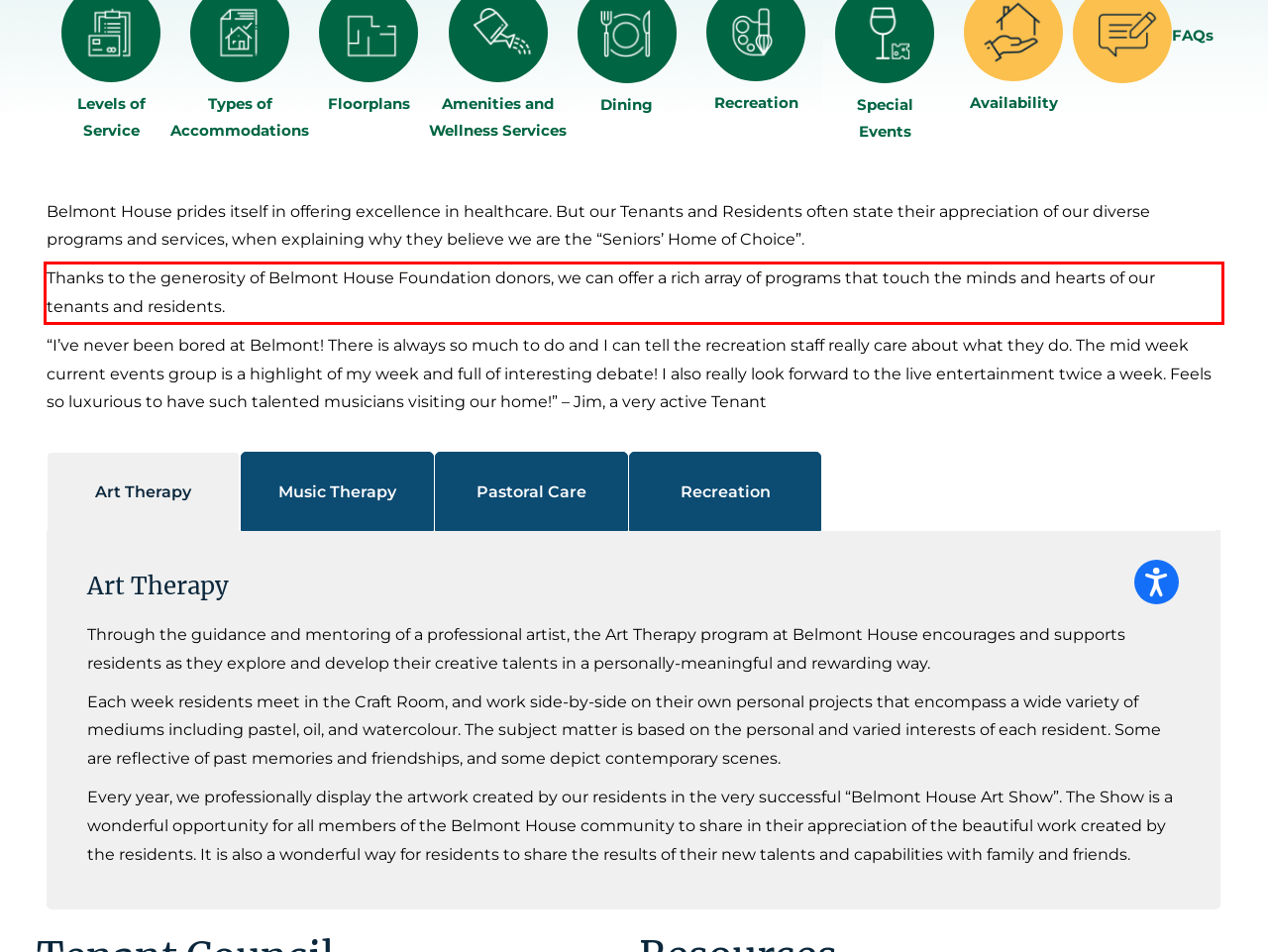Please examine the webpage screenshot containing a red bounding box and use OCR to recognize and output the text inside the red bounding box.

Thanks to the generosity of Belmont House Foundation donors, we can offer a rich array of programs that touch the minds and hearts of our tenants and residents.